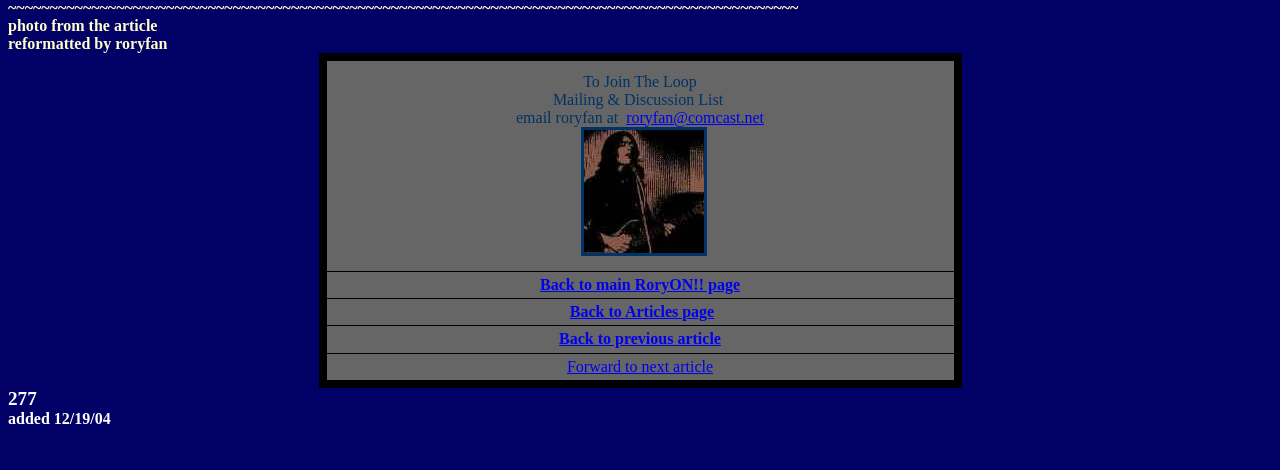What is the name of the main page?
Provide an in-depth answer to the question, covering all aspects.

The name of the main page can be found in the table on the webpage, in the second row, where it says 'Back to main RoryON!! page'.